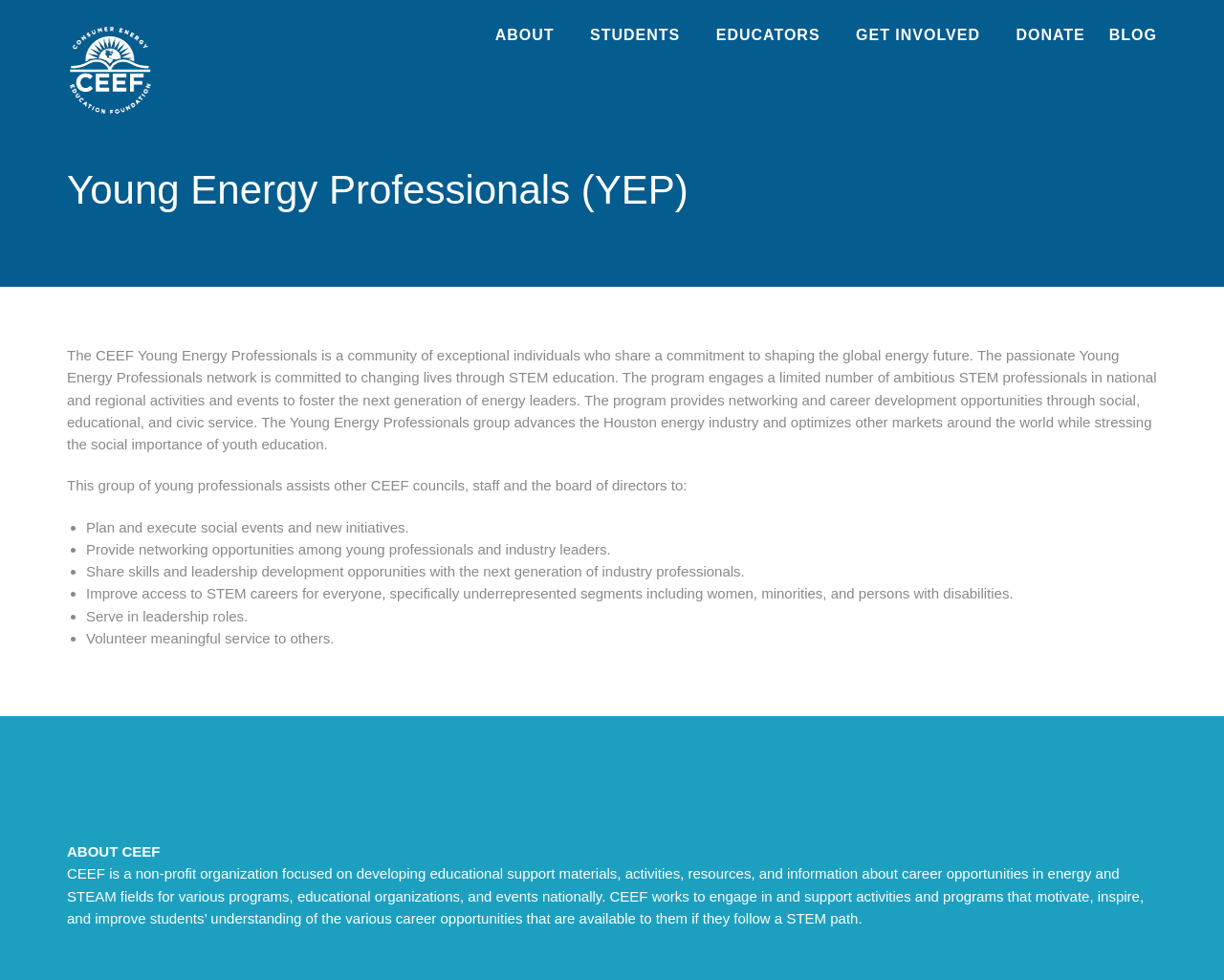Find the bounding box coordinates for the UI element whose description is: "Educators". The coordinates should be four float numbers between 0 and 1, in the format [left, top, right, bottom].

[0.585, 0.012, 0.68, 0.06]